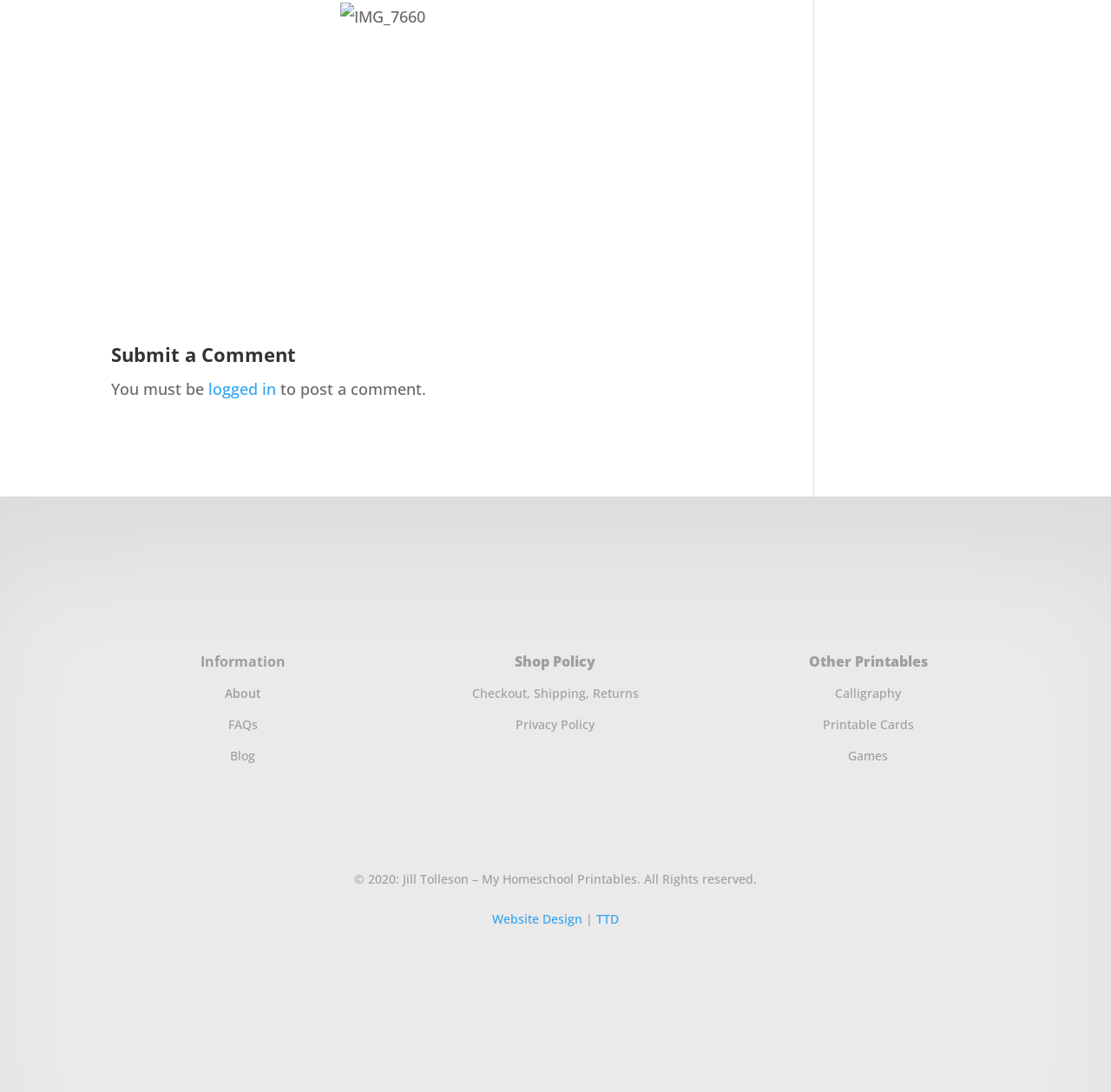Determine the bounding box for the UI element as described: "TTD". The coordinates should be represented as four float numbers between 0 and 1, formatted as [left, top, right, bottom].

[0.537, 0.834, 0.557, 0.849]